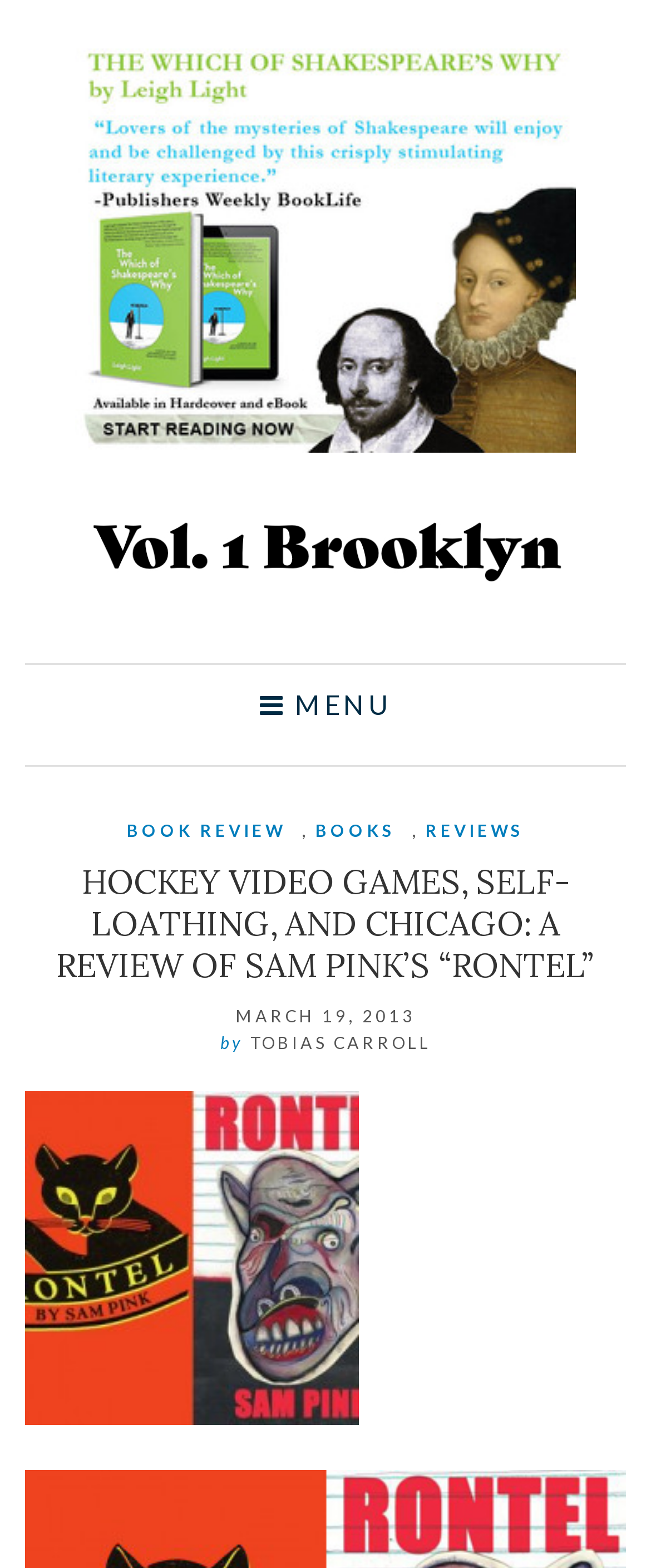Generate a comprehensive description of the contents of the webpage.

The webpage is a book review article titled "Hockey Video Games, Self-Loathing, and Chicago: A Review of Sam Pink's “Rontel”" on the Vol. 1 Brooklyn website. At the top-left corner, there is a link to the website's homepage, accompanied by a logo image of Vol. 1 Brooklyn. Below this, there is a heading with the website's name, "Vol. 1 Brooklyn".

On the top-right corner, there is a menu link with an icon, which expands to reveal a dropdown menu with links to "BOOK REVIEW", "BOOKS", and "REVIEWS". The menu is positioned above the article title.

The article title, "HOCKEY VIDEO GAMES, SELF-LOATHING, AND CHICAGO: A REVIEW OF SAM PINK’S “RONTEL”", is a prominent heading that spans almost the entire width of the page. Below the title, there is a timestamp indicating the publication date, "MARCH 19, 2013", followed by the author's name, "TOBIAS CARROLL".

There is also a link at the bottom-left corner of the page, but its purpose is unclear. Overall, the webpage has a simple and clean layout, with a focus on presenting the article's content.